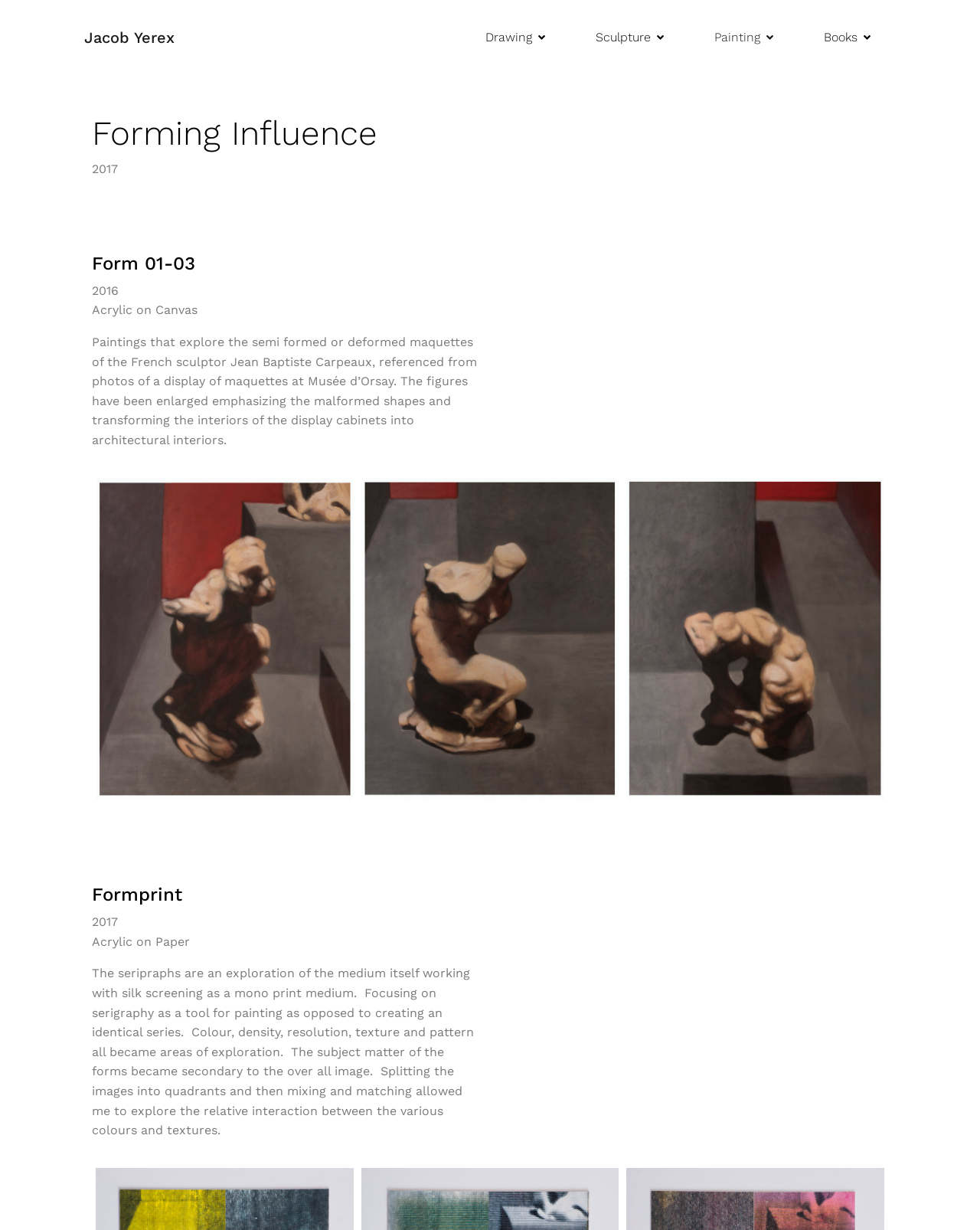What is the bounding box coordinate of the image of Form 01?
Using the visual information, reply with a single word or short phrase.

[0.098, 0.388, 0.361, 0.65]